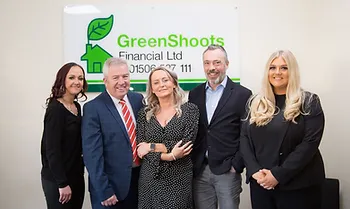How many people are in the group?
From the image, provide a succinct answer in one word or a short phrase.

Five